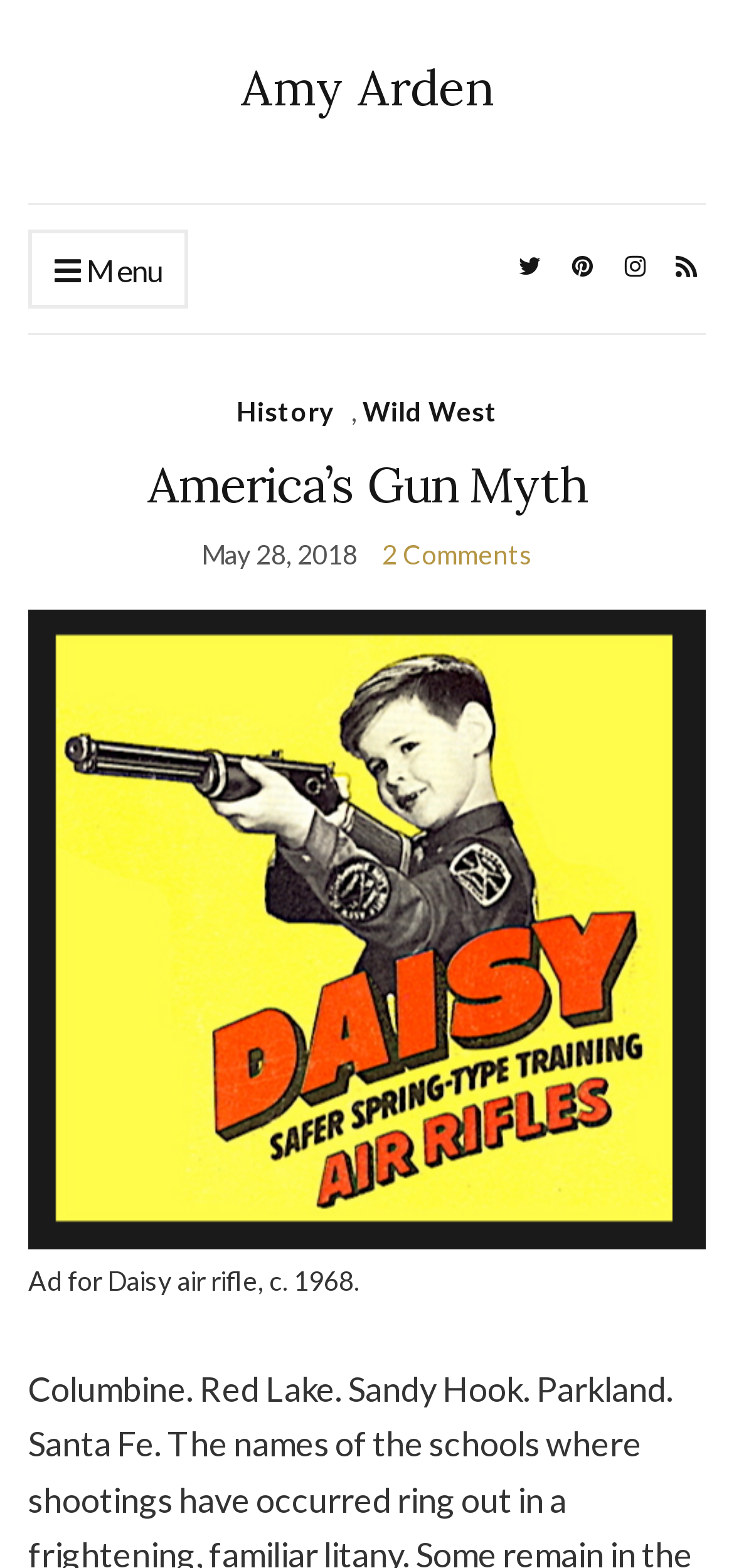Determine the bounding box coordinates for the HTML element mentioned in the following description: "America’s Gun Myth". The coordinates should be a list of four floats ranging from 0 to 1, represented as [left, top, right, bottom].

[0.201, 0.289, 0.799, 0.328]